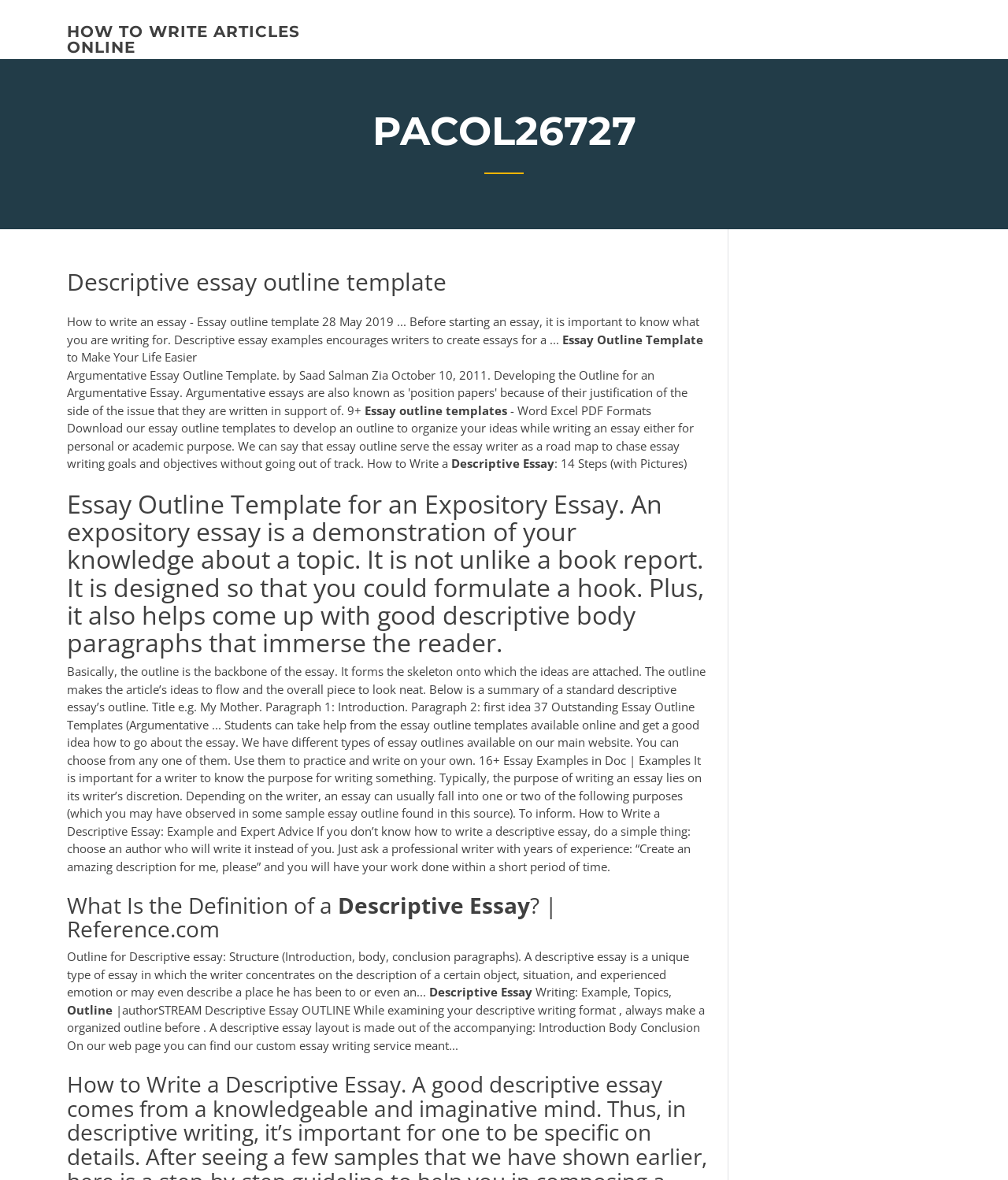Using the element description: "how to write articles online", determine the bounding box coordinates for the specified UI element. The coordinates should be four float numbers between 0 and 1, [left, top, right, bottom].

[0.066, 0.019, 0.298, 0.048]